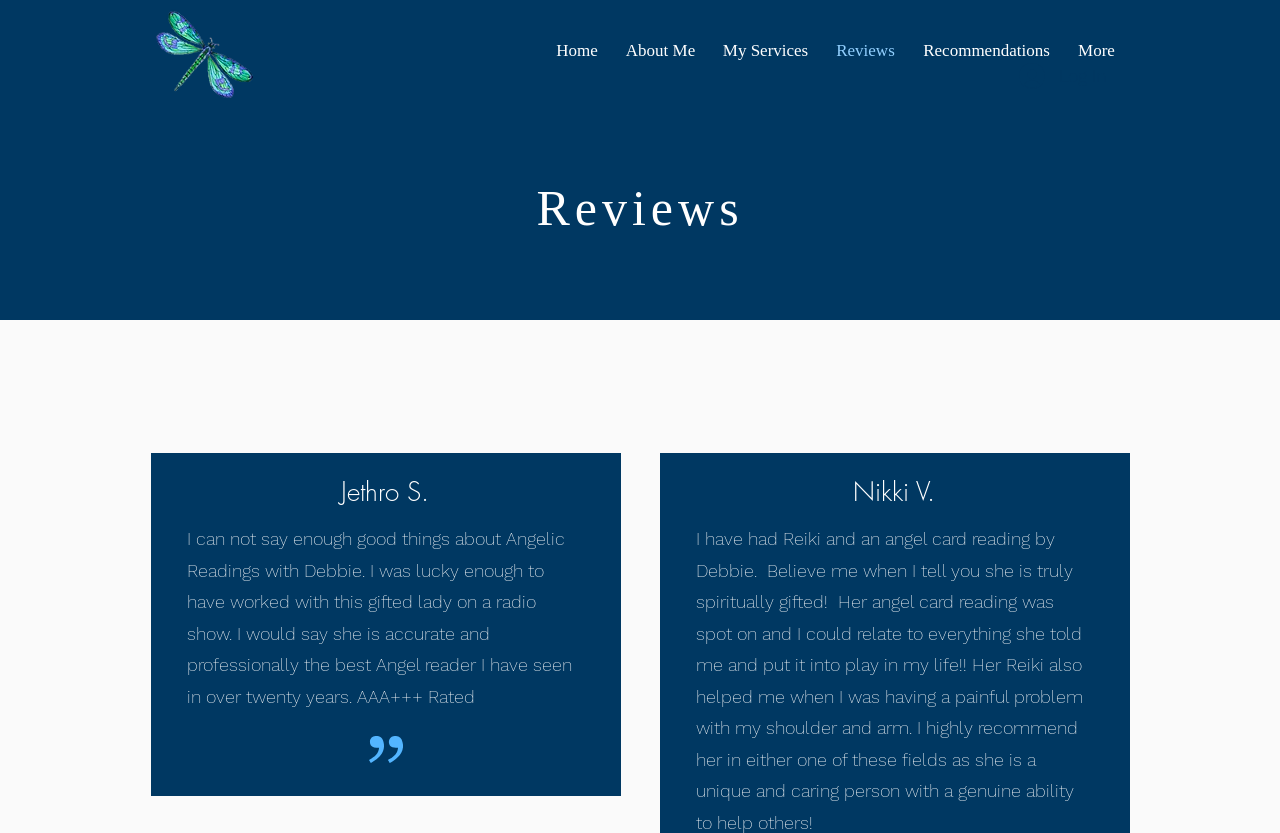Use the information in the screenshot to answer the question comprehensively: How many reviews are displayed on the webpage?

The webpage displays two reviews, one from Jethro S. and another from Nikki V. These reviews are provided in the form of static text and are accompanied by headings with the reviewers' names.